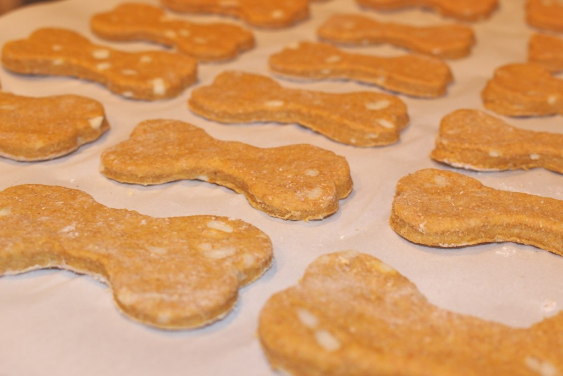Create a detailed narrative of what is happening in the image.

The image displays a delightful array of freshly cut dog-shaped cookies, neatly arranged on a sheet of parchment paper. These cookies, made from a dough that appears to have a crunchy, golden-brown texture, are shaped like traditional dog bones, emphasizing their purpose as treats for furry friends. The surface of each cookie reveals a light dusting of flour, suggesting care in preparation and a focus on ensuring they don’t stick during baking. 

This scene captures the essence of homemade pet treats, likely involving a recipe that encourages the use of wholesome ingredients. In the background, hints of additional cookie shapes can be seen, indicating a productive baking session. This image accompanies a recipe that guides the preparation process, particularly emphasizing the necessity of rolling out the dough to a precise thickness and the importance of flouring the surface before cutting out the cookies.